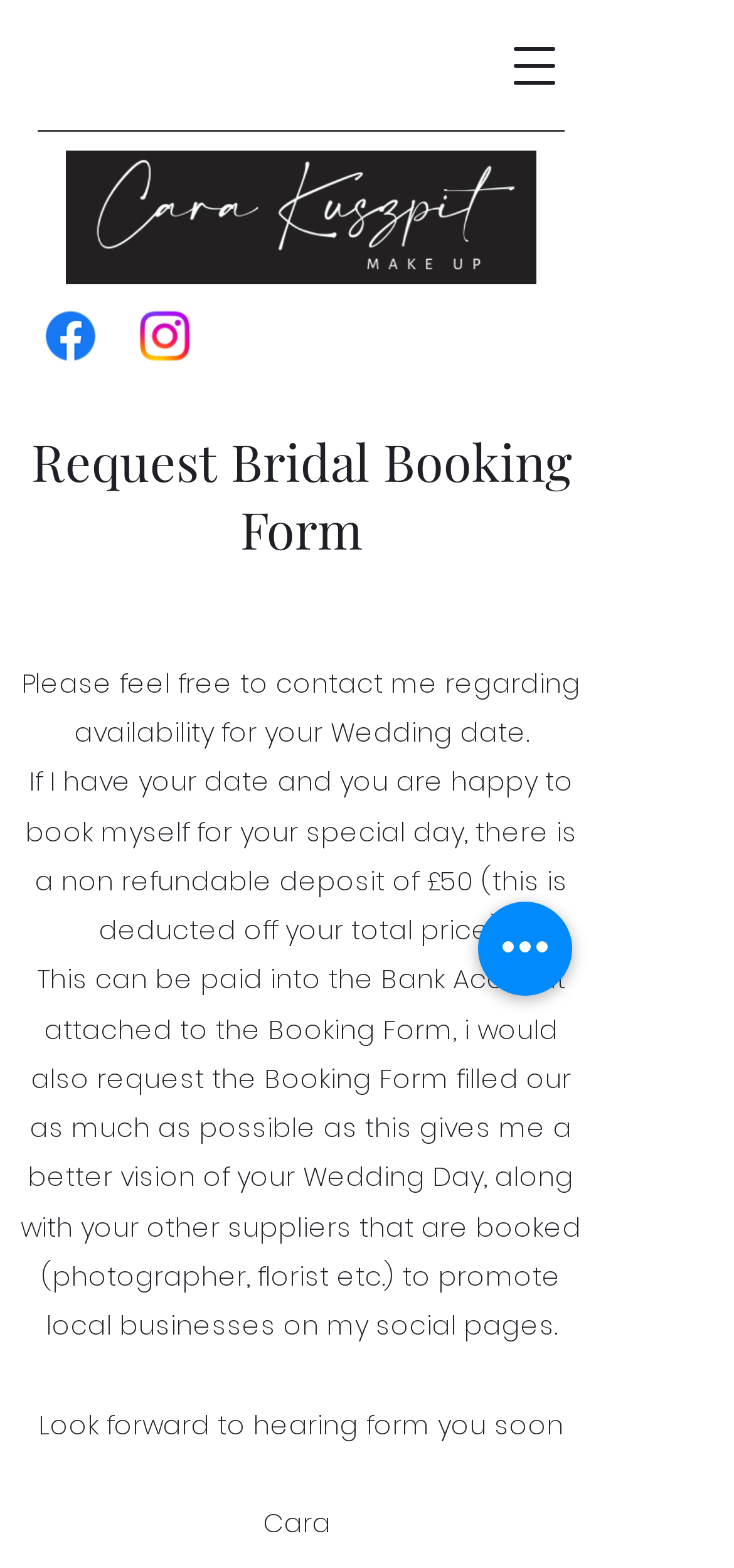What is the purpose of the booking form?
Answer the question with as much detail as possible.

The webpage mentions that the booking form is used to provide details of the wedding day, including information about other suppliers booked for the event, such as photographers and florists. This information helps the owner to promote local businesses on their social media pages.